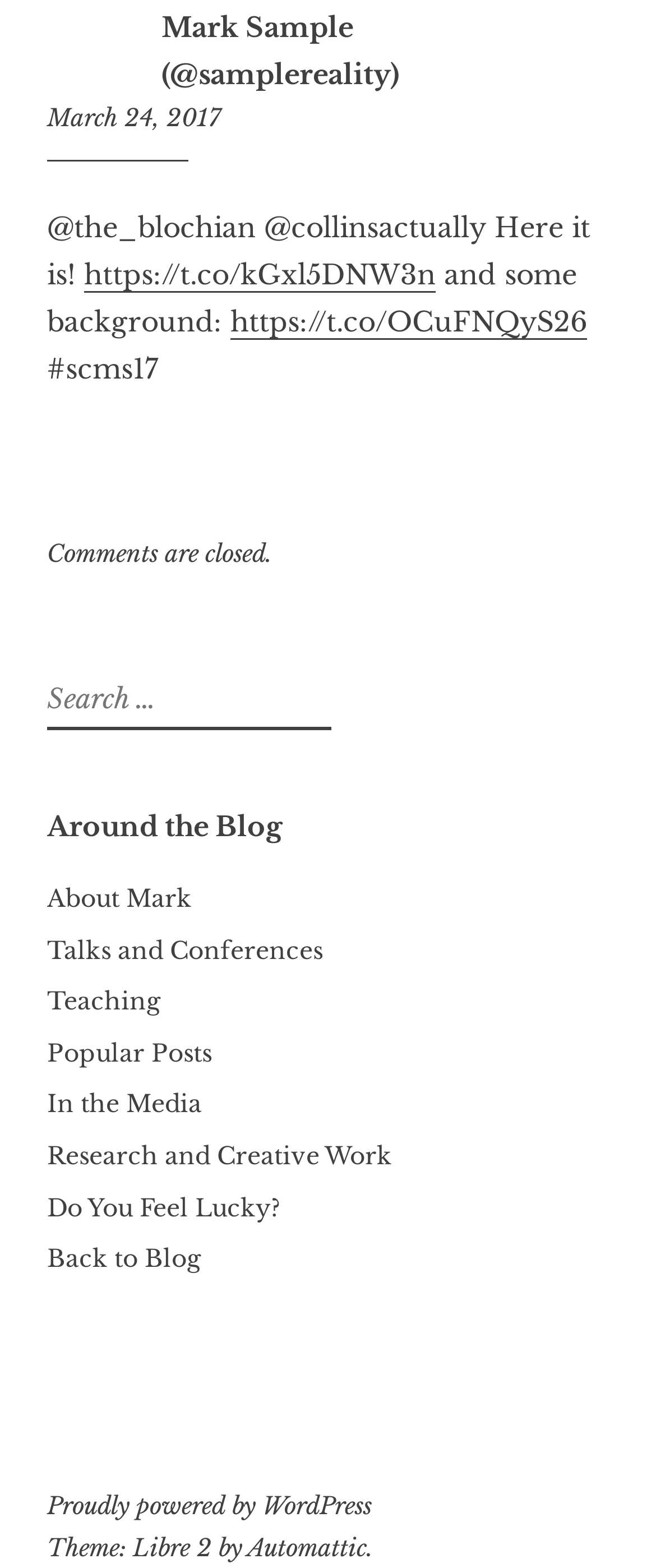Please identify the bounding box coordinates of the element that needs to be clicked to perform the following instruction: "Read the post about scms17".

[0.072, 0.224, 0.241, 0.245]